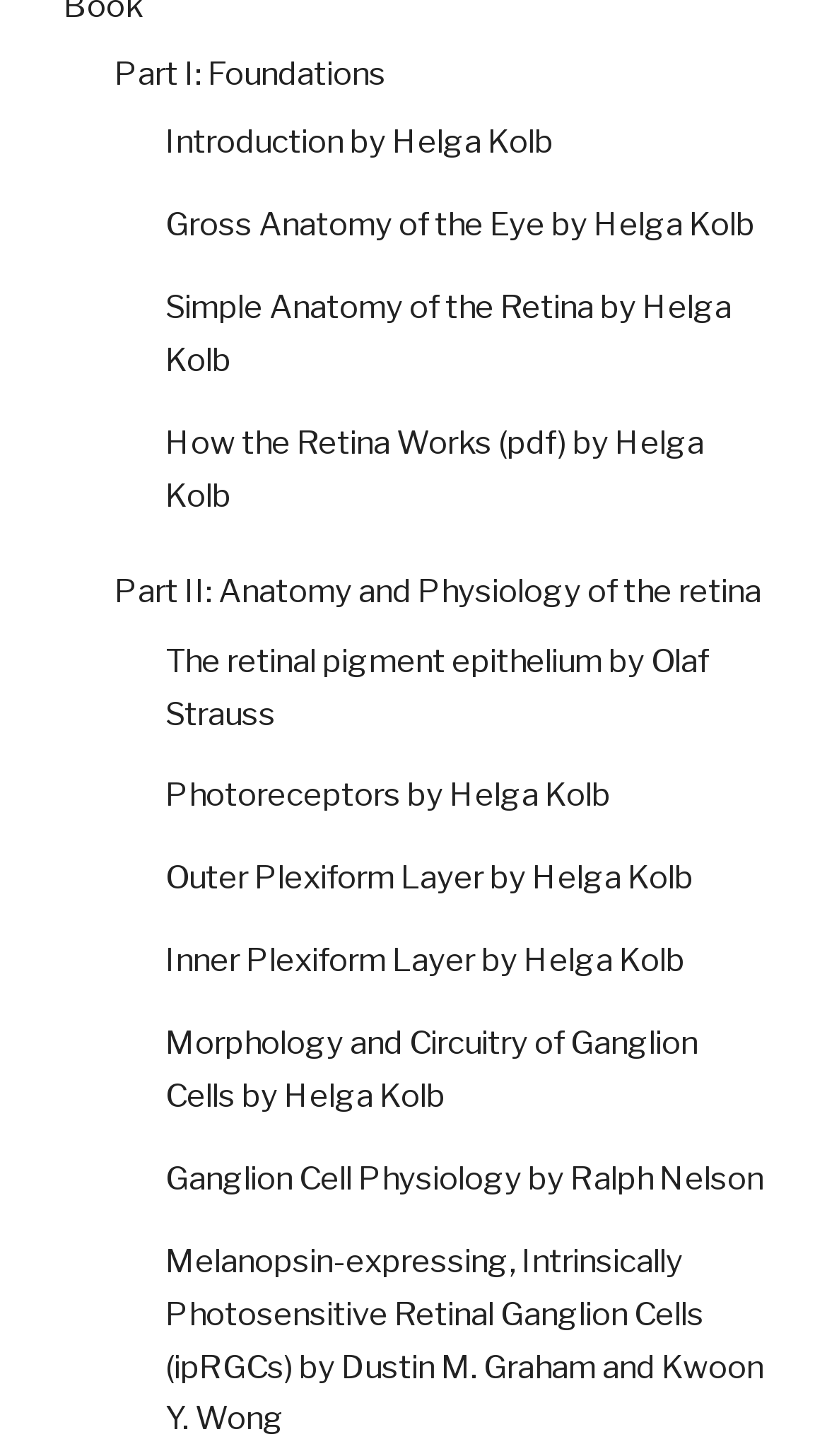Identify the bounding box for the UI element described as: "Introduction by Helga Kolb". The coordinates should be four float numbers between 0 and 1, i.e., [left, top, right, bottom].

[0.2, 0.085, 0.669, 0.111]